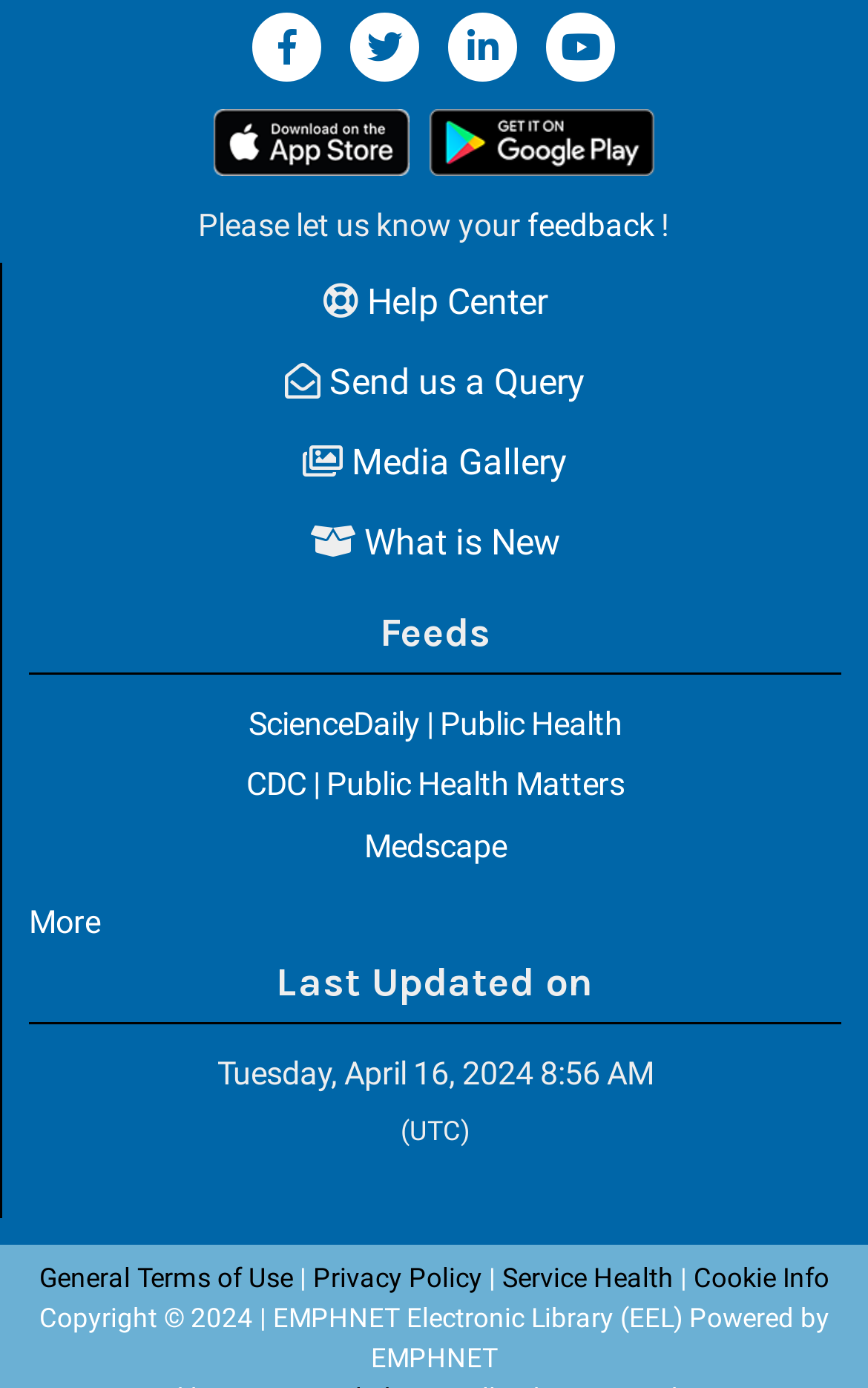Locate the bounding box of the UI element described by: "Media Gallery" in the given webpage screenshot.

[0.349, 0.318, 0.654, 0.348]